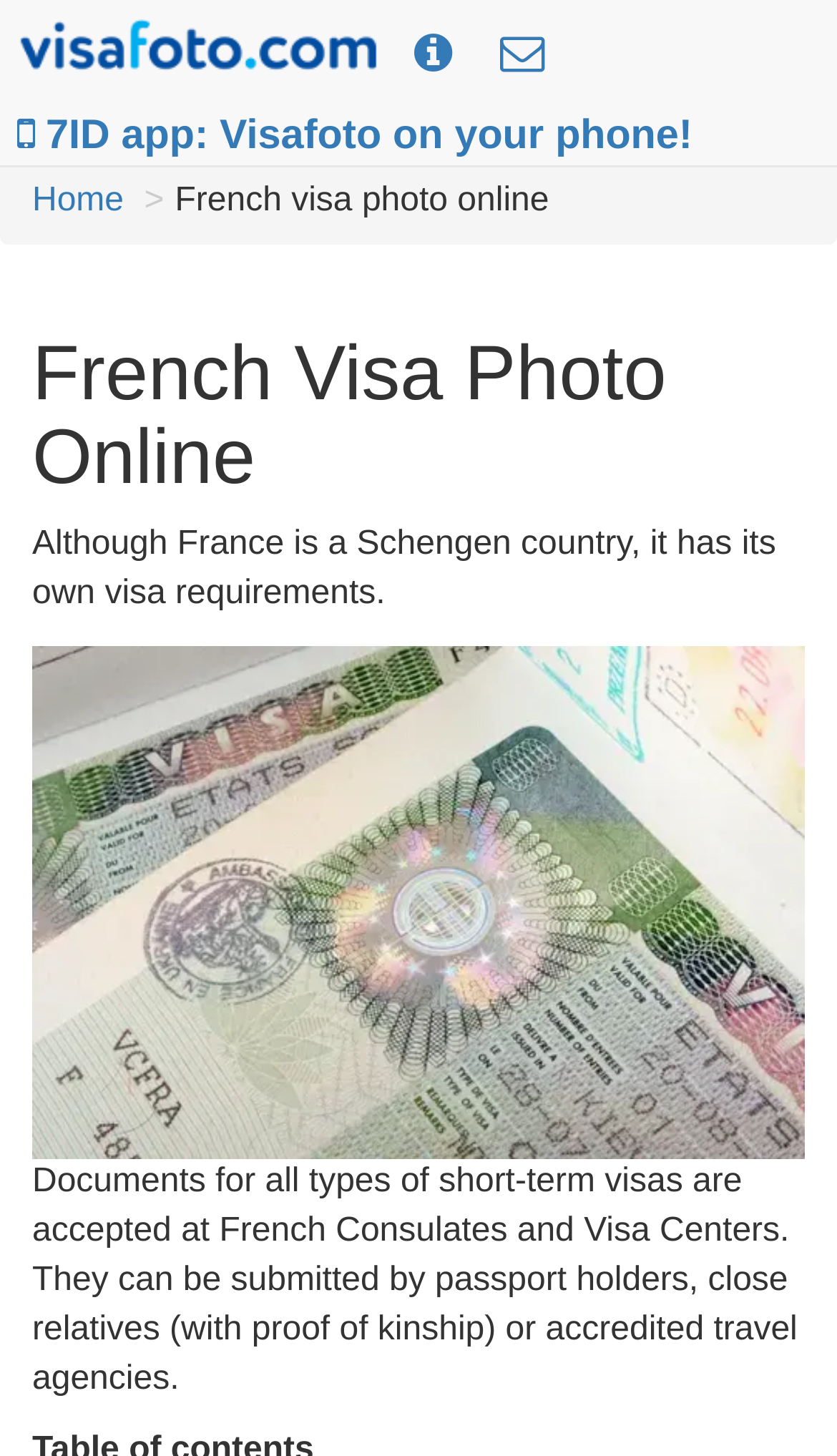What is the logo of the website?
Offer a detailed and full explanation in response to the question.

The logo of the website is 'visafoto logo' which is an image element located at the top left corner of the webpage, with a bounding box of [0.023, 0.013, 0.451, 0.049].